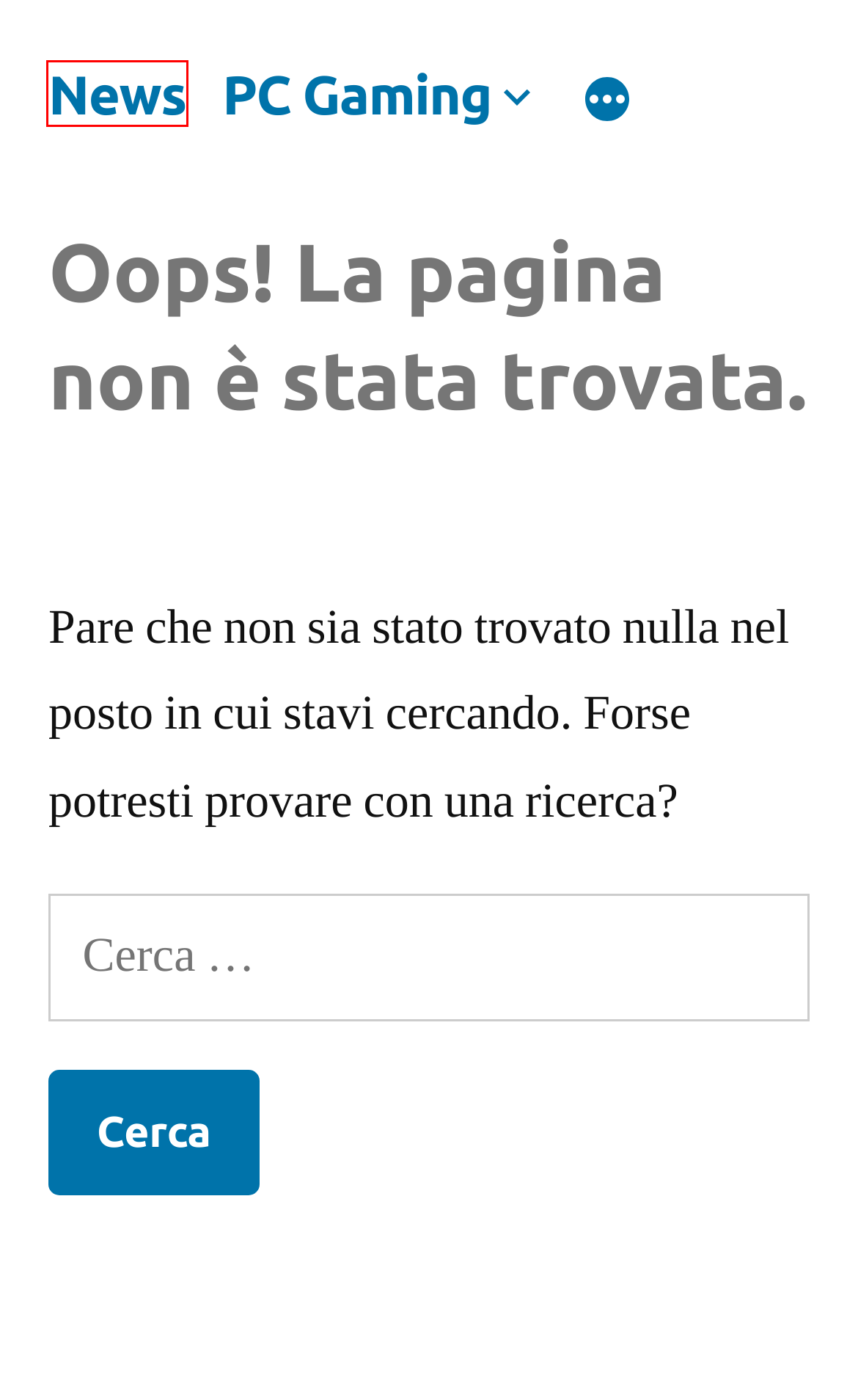You have a screenshot of a webpage with a red bounding box around an element. Identify the webpage description that best fits the new page that appears after clicking the selected element in the red bounding box. Here are the candidates:
A. Cos'è lo Sniping su Fifa 20? Cos'è lo sniping su FIFA
B. Terminologia Hearthstone - Tutte le fasi del gioco e glossario
C. Notizie sul Mondo degli Sport Elettronici in Italia - News E-Sports
D. Controller Xbox One - Guida all'acquisto Joystick Xbox One 2024
E. PC Gaming - Configurazioni per Computer Gaming
F. Contattaci
G. Dota 2 Modalità di Gioco - Spiegazione All Pick, Ranked e Captains Mode
H. Guida all'acquisto gaming mouse pad - i migliori mouse pad 2024

C